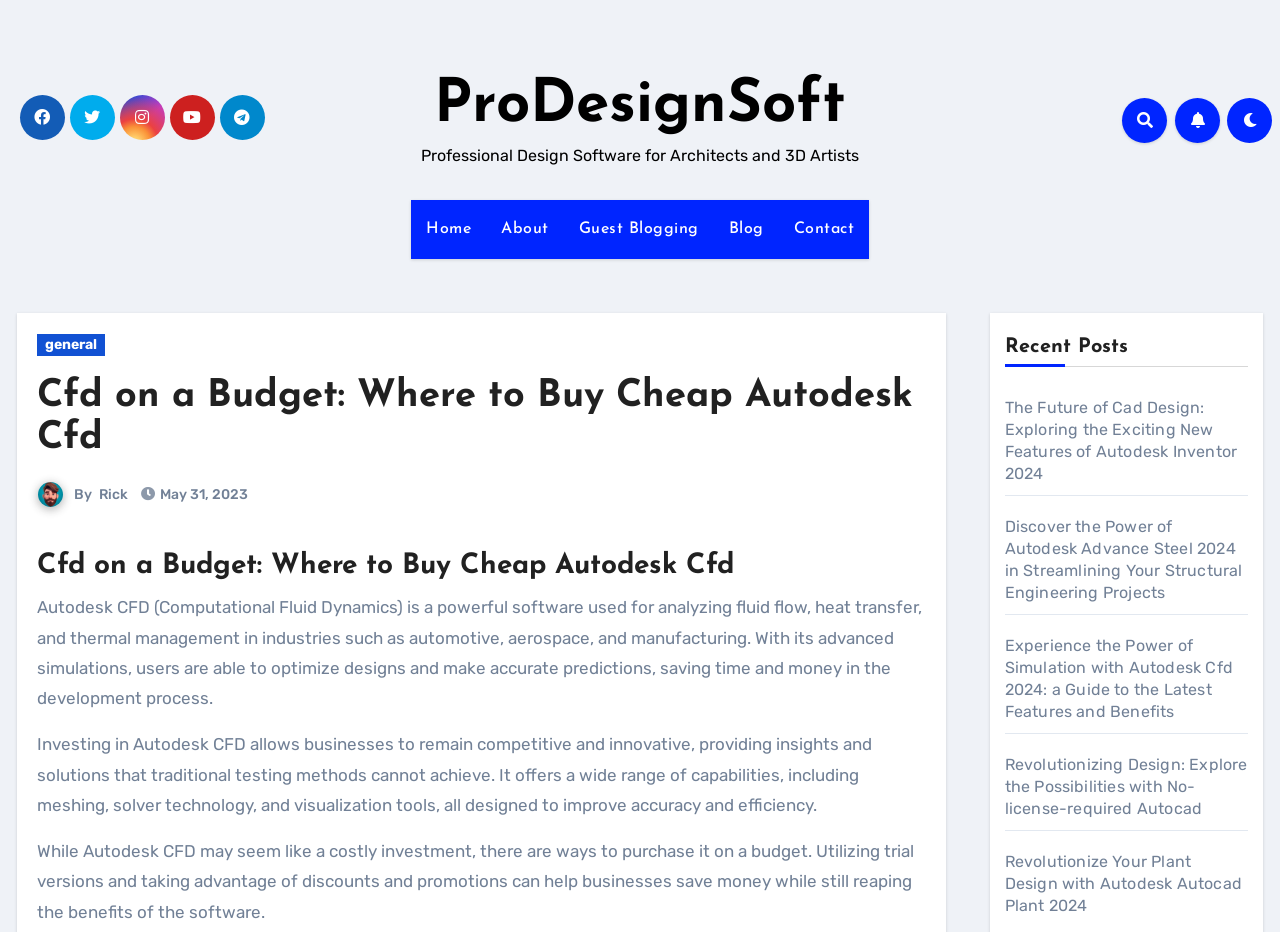What is the date of the article?
Answer the question using a single word or phrase, according to the image.

May 31, 2023